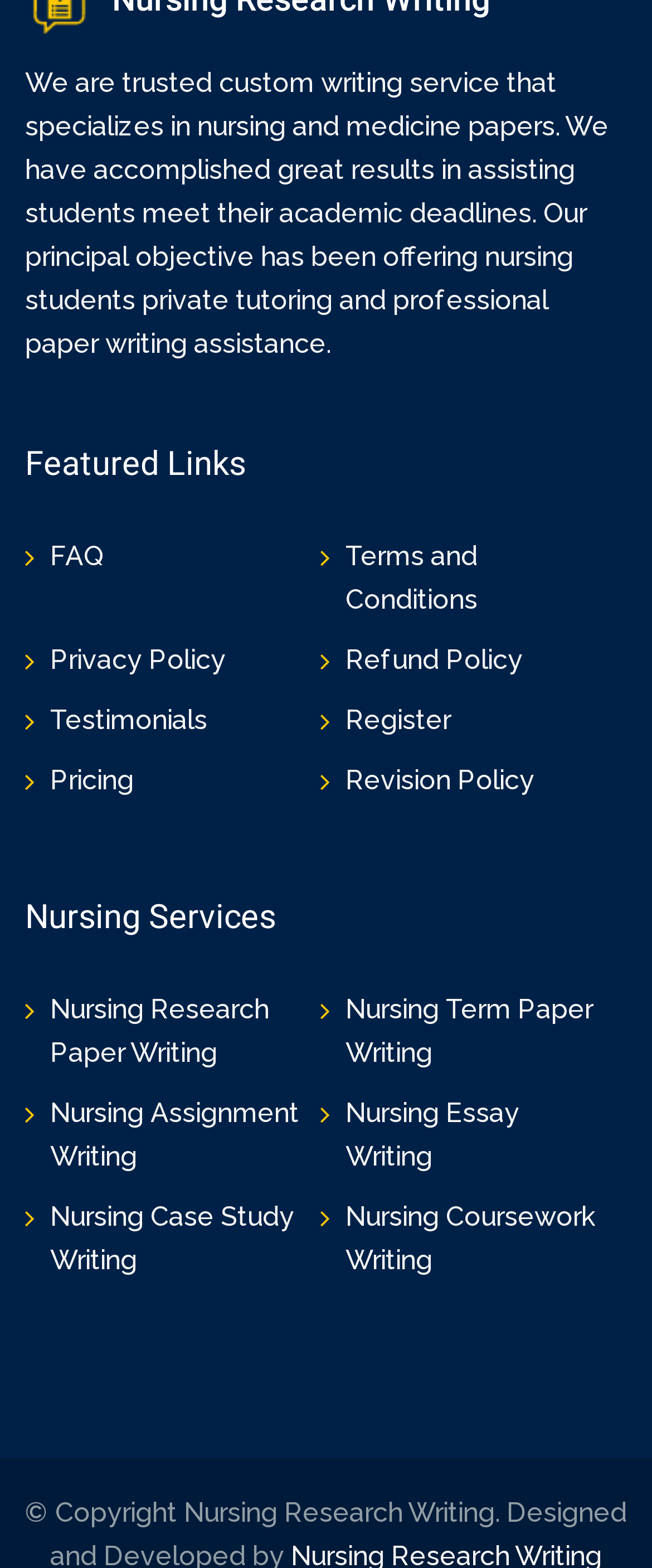Can you specify the bounding box coordinates of the area that needs to be clicked to fulfill the following instruction: "Click on the 'wow' button"?

None